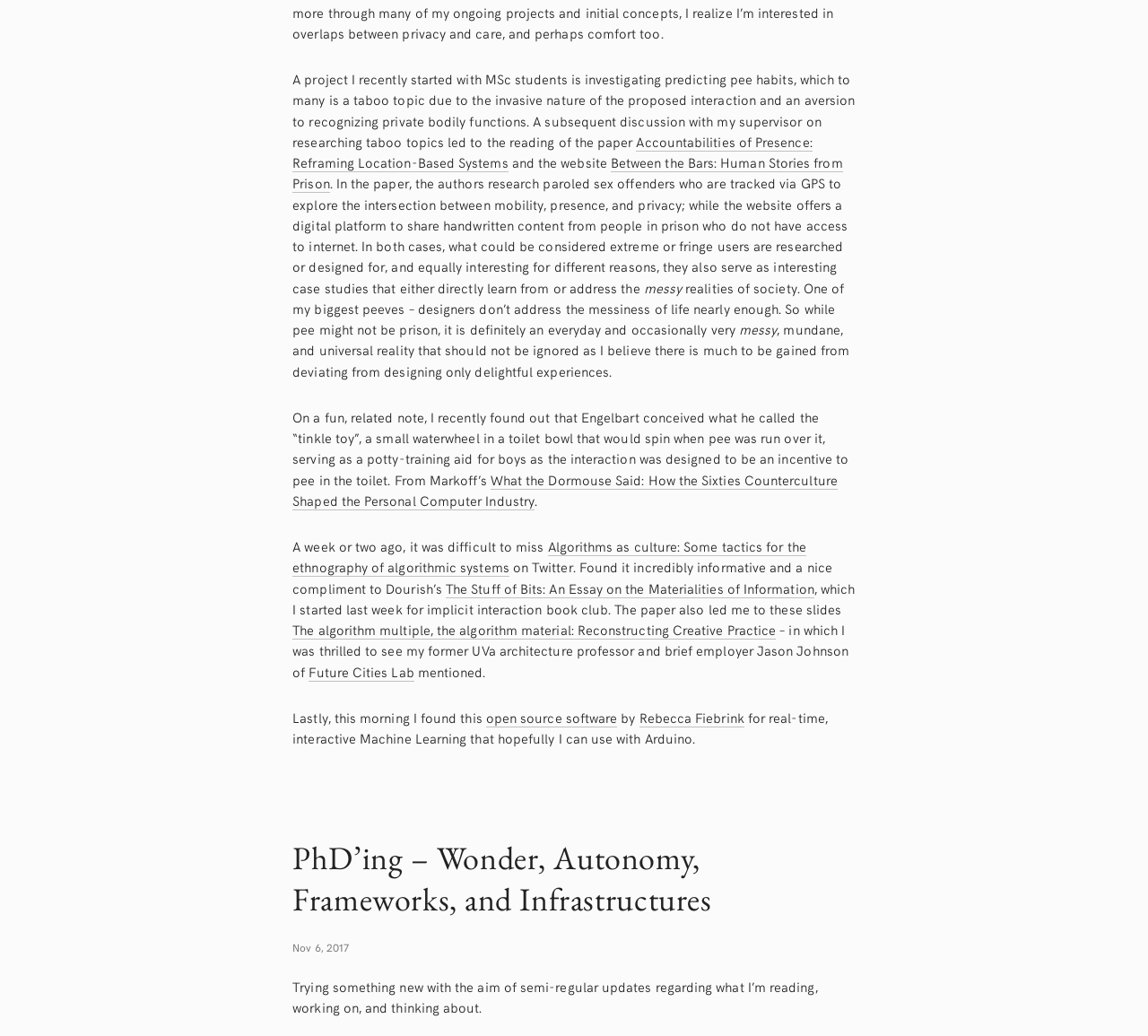Kindly determine the bounding box coordinates for the area that needs to be clicked to execute this instruction: "Click the link 'PhD’ing – Wonder, Autonomy, Frameworks, and Infrastructures'".

[0.255, 0.808, 0.62, 0.888]